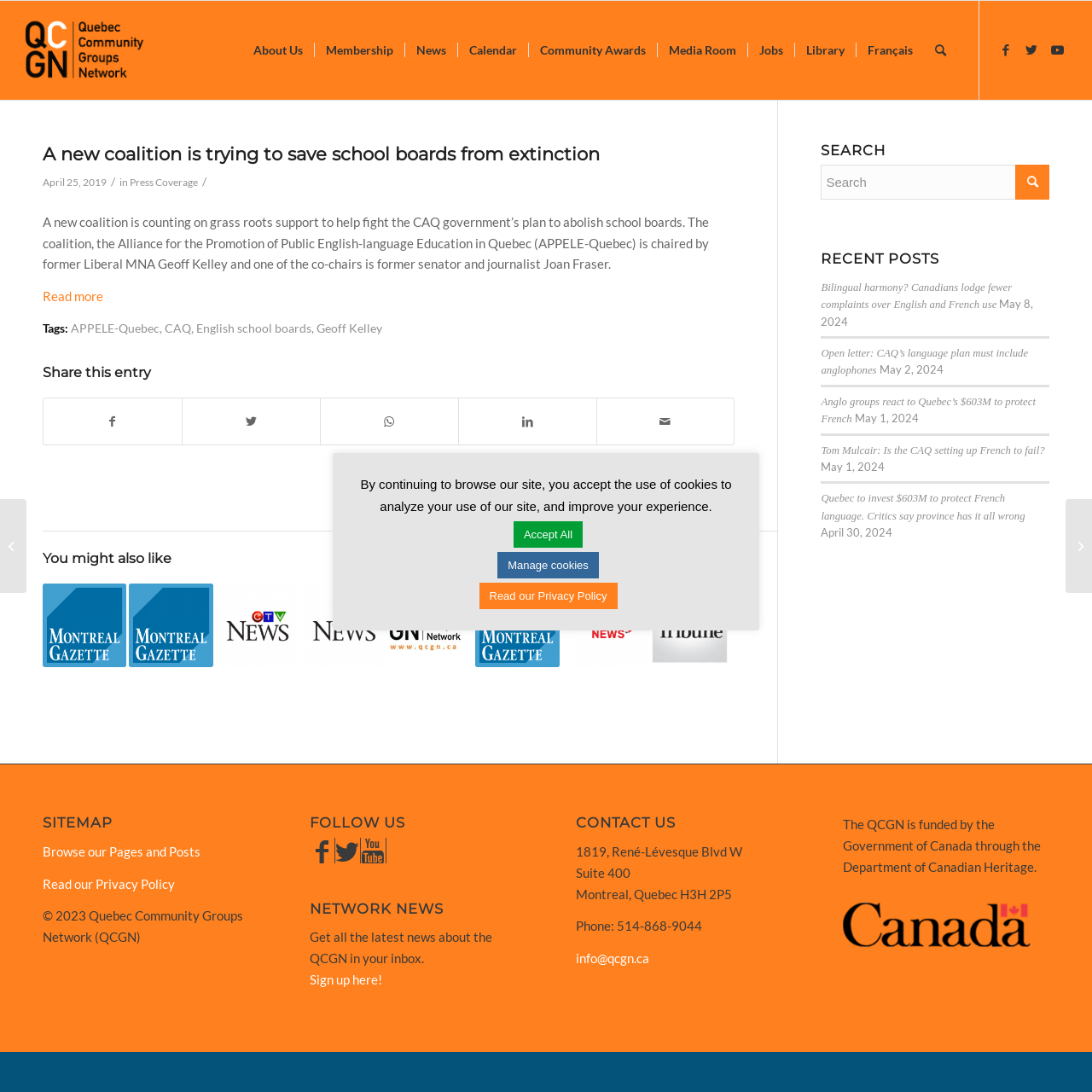How many social media links are there?
Answer briefly with a single word or phrase based on the image.

3